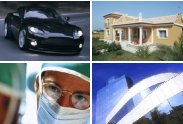What type of building is depicted in the bottom right corner?
By examining the image, provide a one-word or phrase answer.

Modern glass building